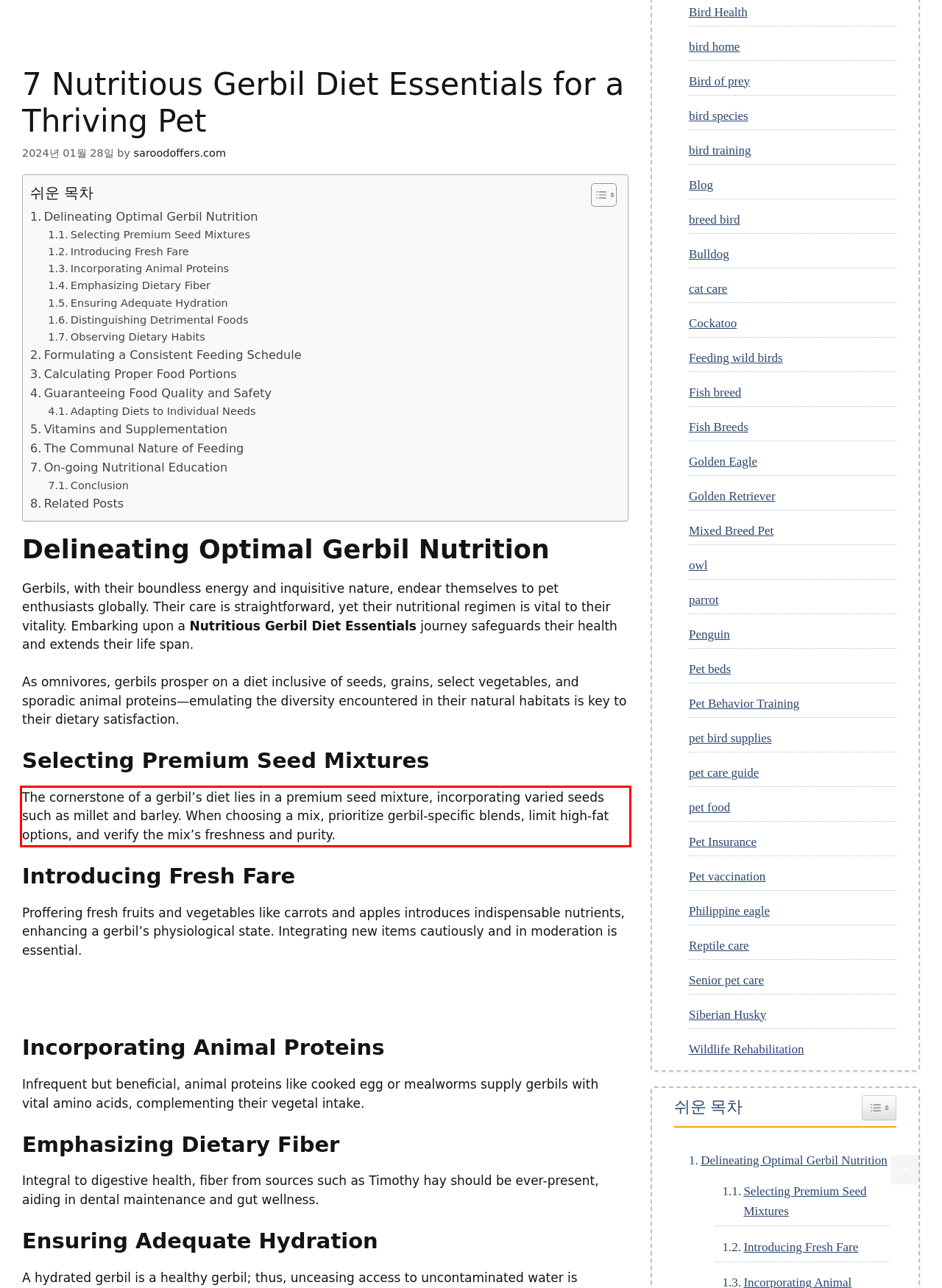View the screenshot of the webpage and identify the UI element surrounded by a red bounding box. Extract the text contained within this red bounding box.

The cornerstone of a gerbil’s diet lies in a premium seed mixture, incorporating varied seeds such as millet and barley. When choosing a mix, prioritize gerbil-specific blends, limit high-fat options, and verify the mix’s freshness and purity.